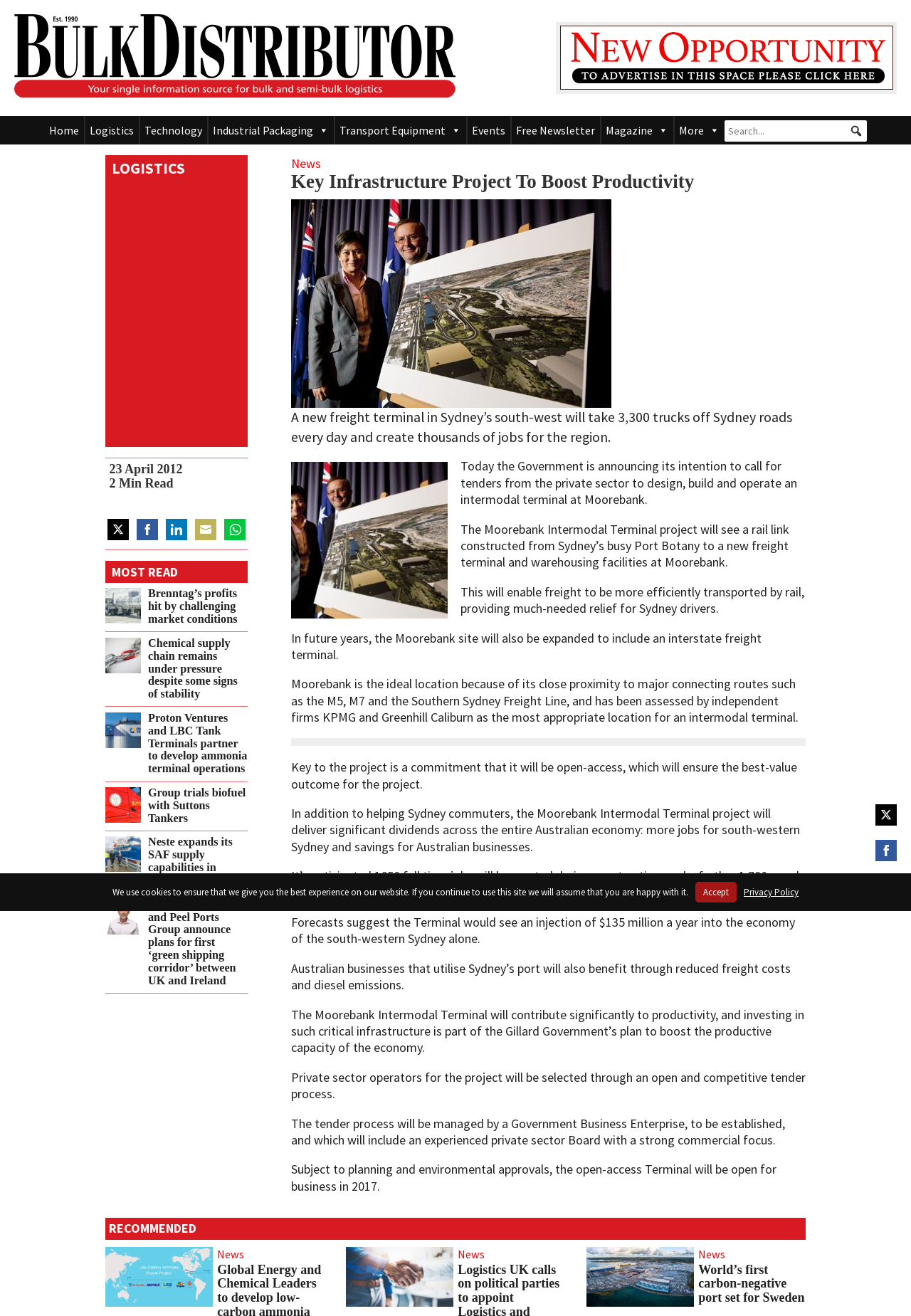How many trucks will be taken off Sydney roads every day?
Refer to the image and provide a one-word or short phrase answer.

3,300